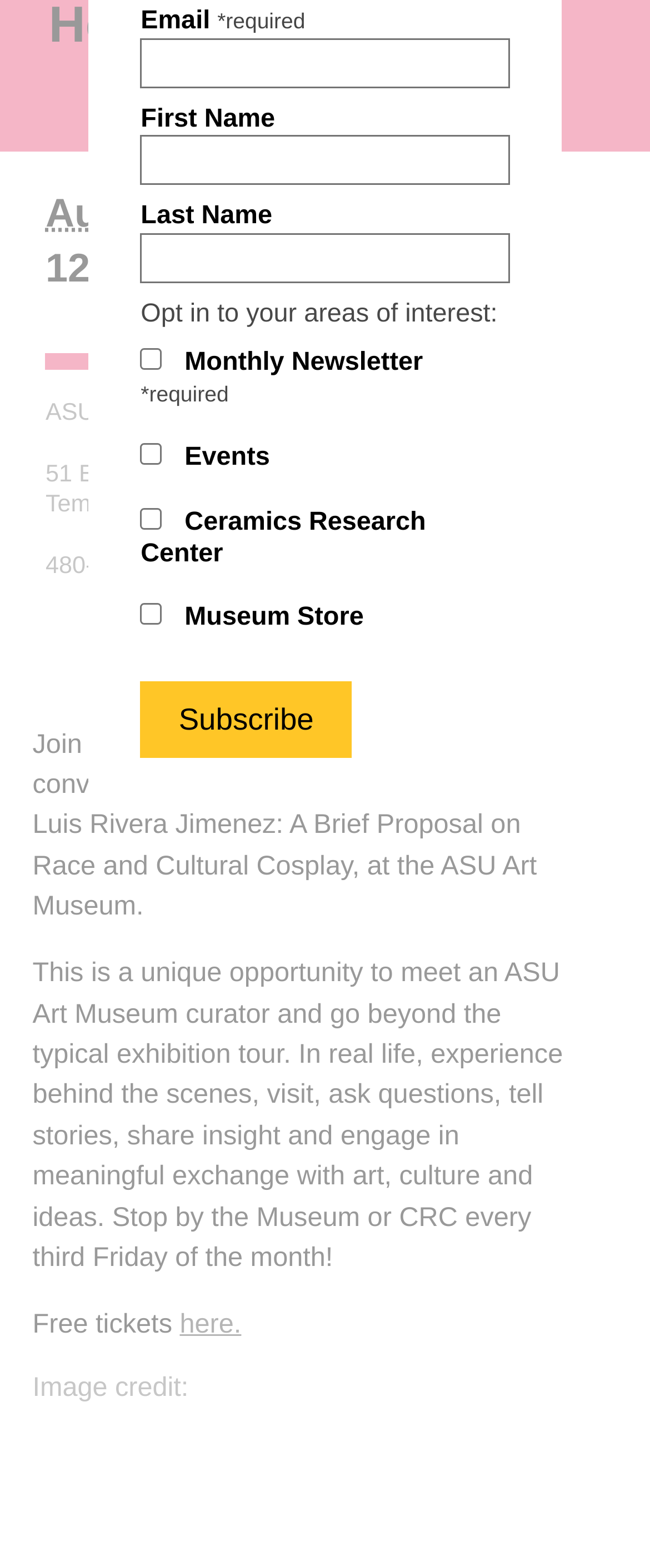Using the provided element description "here.", determine the bounding box coordinates of the UI element.

[0.276, 0.835, 0.371, 0.854]